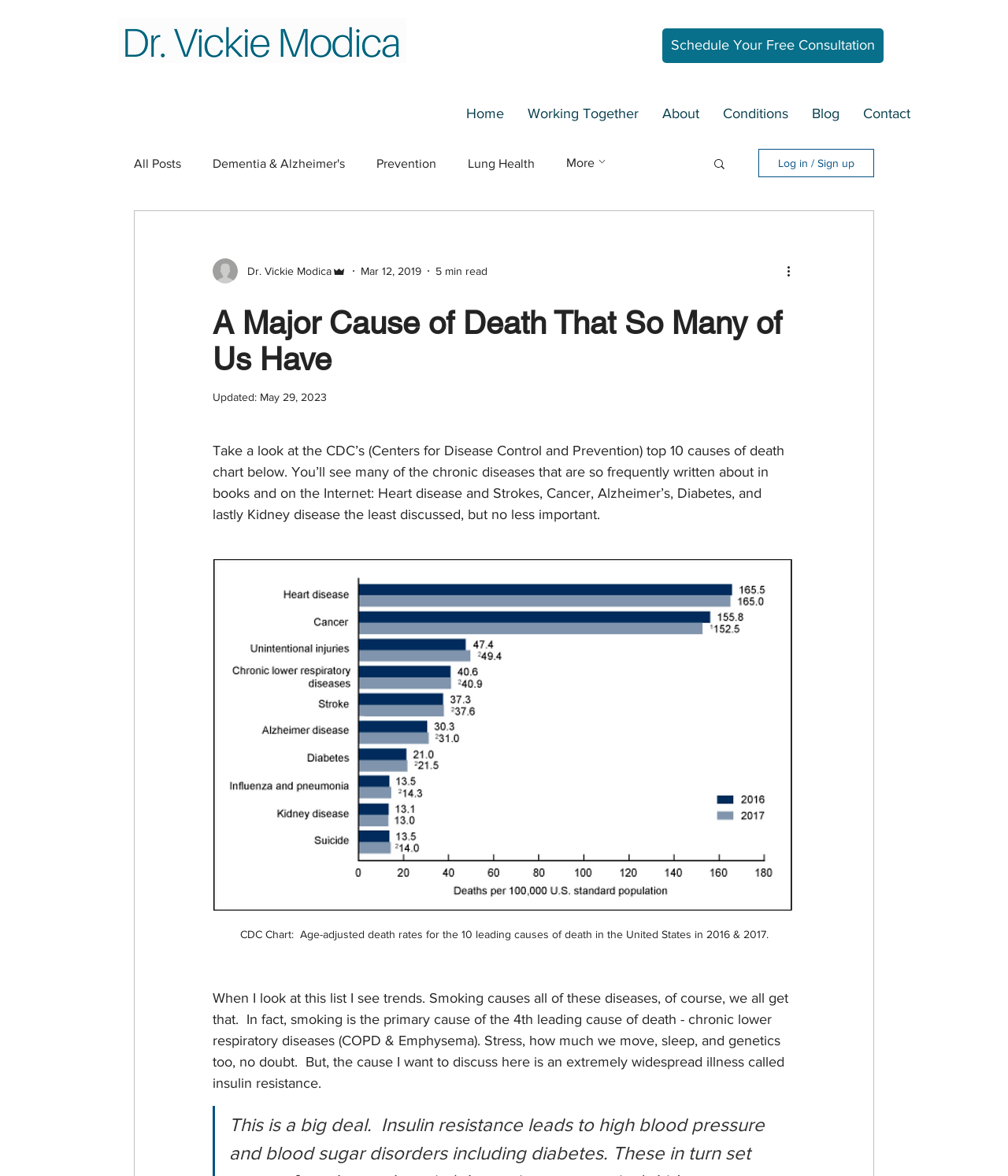What is the date of the last update? Please answer the question using a single word or phrase based on the image.

May 29, 2023